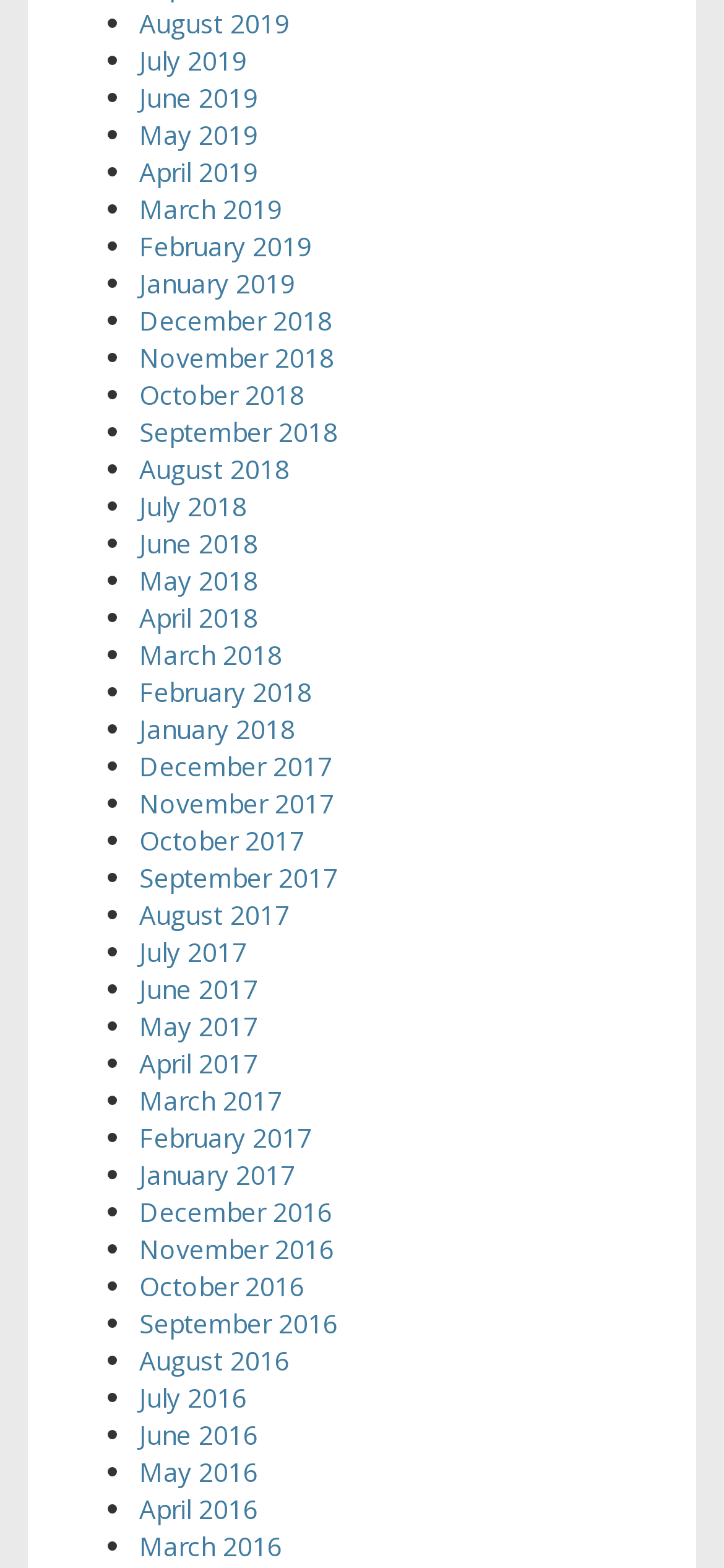Please locate the bounding box coordinates for the element that should be clicked to achieve the following instruction: "View June 2016". Ensure the coordinates are given as four float numbers between 0 and 1, i.e., [left, top, right, bottom].

[0.192, 0.903, 0.356, 0.926]